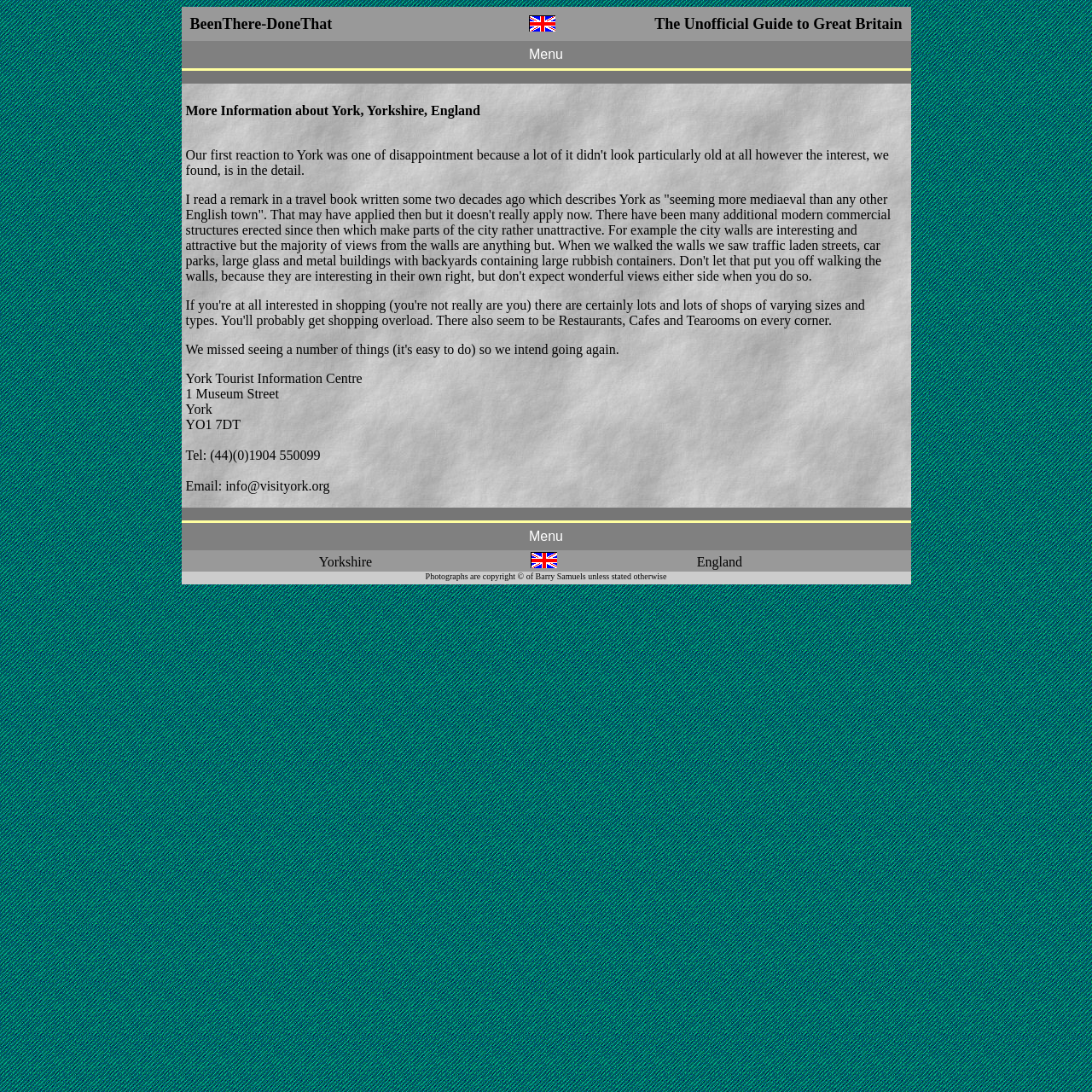Locate the UI element described by Menu and provide its bounding box coordinates. Use the format (top-left x, top-left y, bottom-right x, bottom-right y) with all values as floating point numbers between 0 and 1.

[0.166, 0.038, 0.834, 0.062]